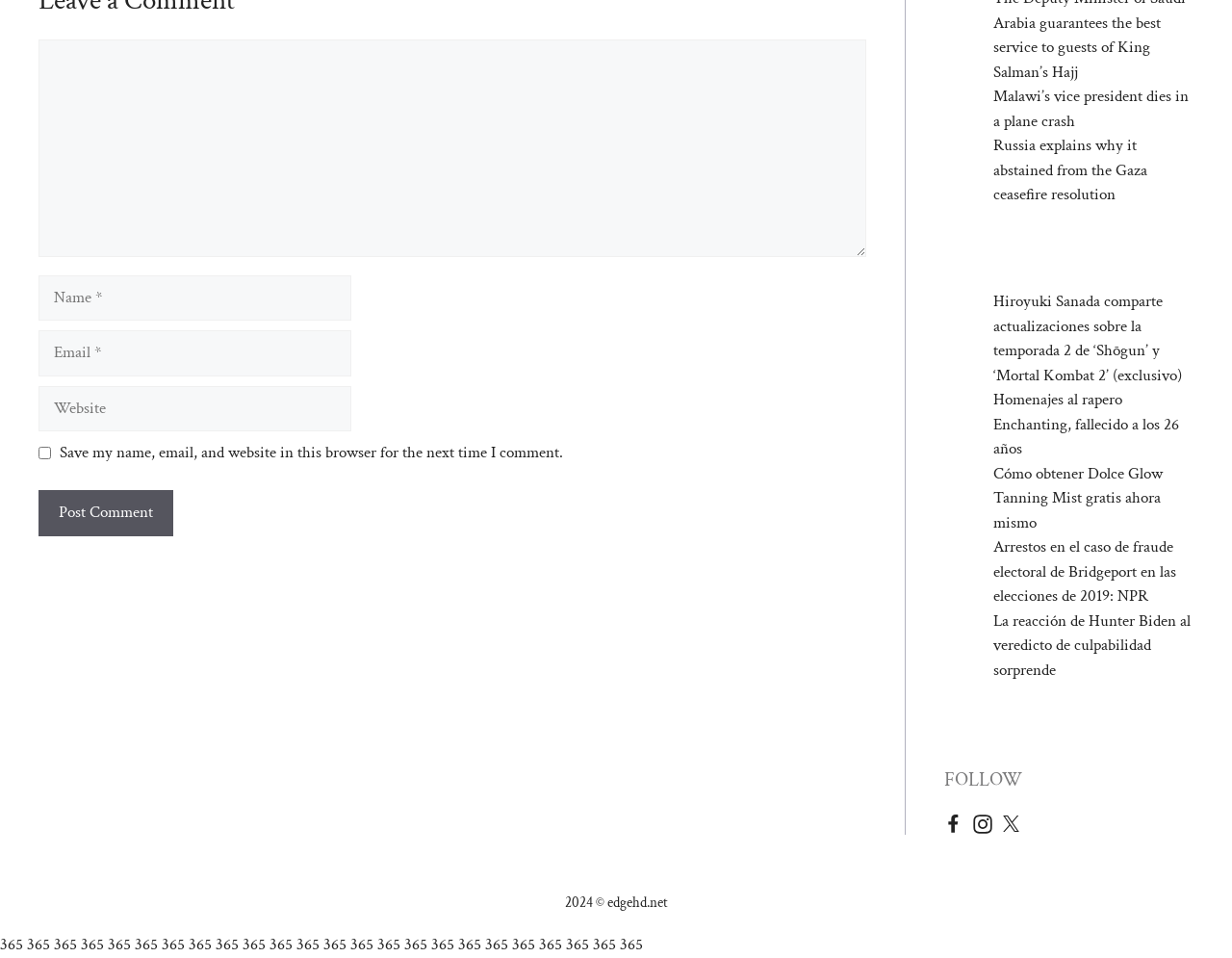Identify the bounding box coordinates of the clickable section necessary to follow the following instruction: "Visit the 'Malawi’s vice president dies in a plane crash' article". The coordinates should be presented as four float numbers from 0 to 1, i.e., [left, top, right, bottom].

[0.806, 0.089, 0.965, 0.137]